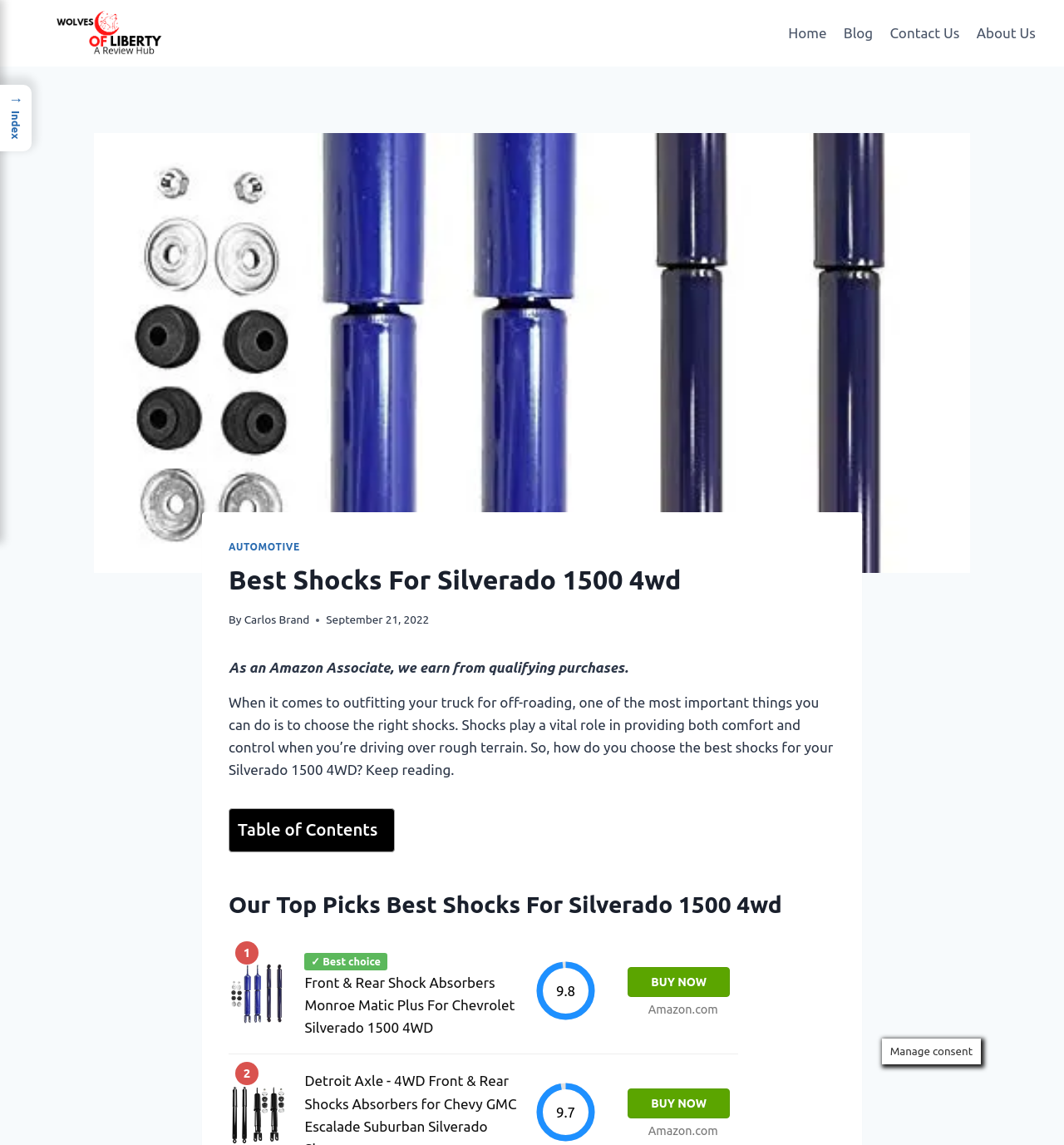What is the rating of the first shock absorber option?
Look at the image and respond with a one-word or short phrase answer.

9.8